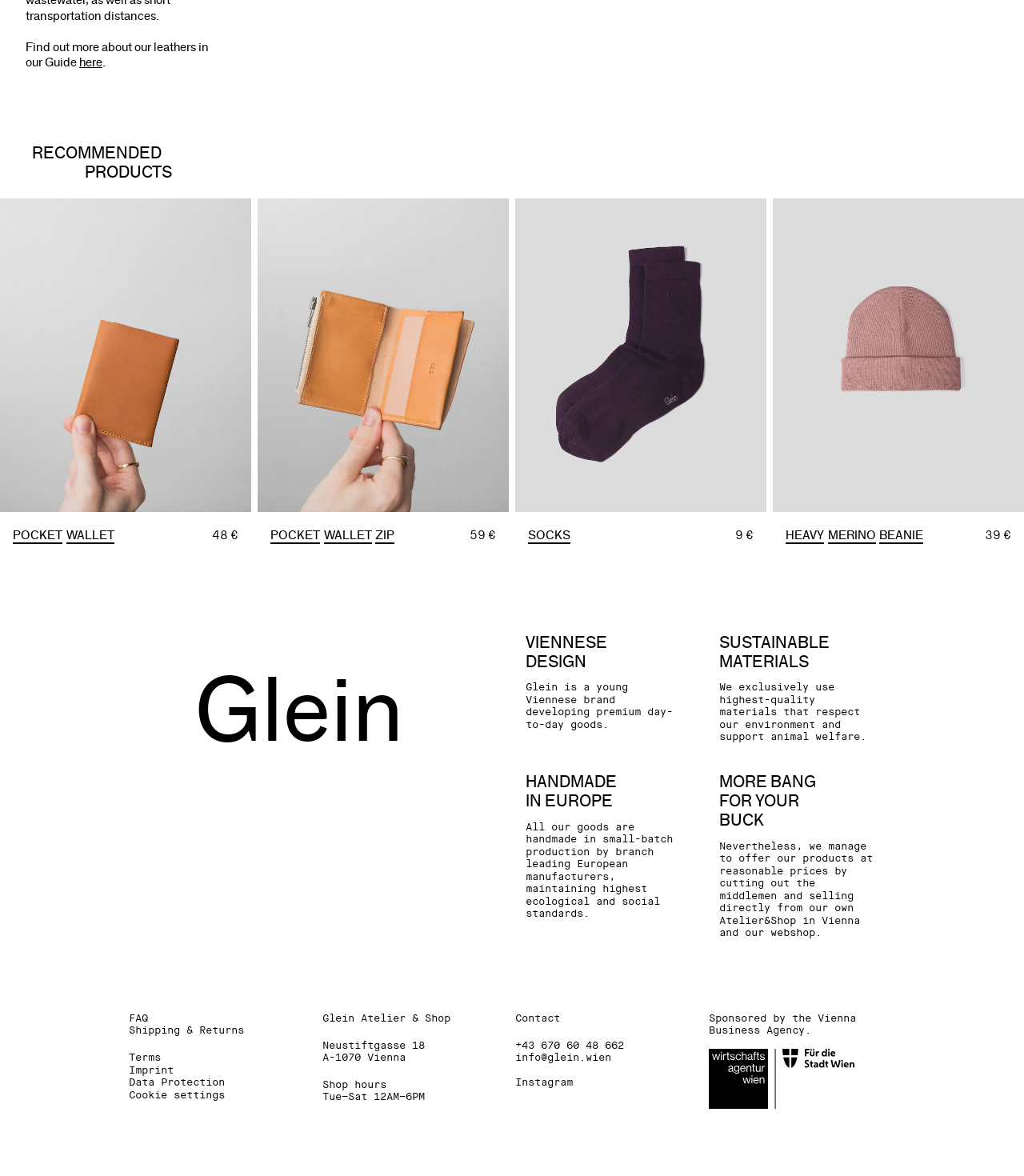Locate the bounding box coordinates of the clickable area needed to fulfill the instruction: "View 'SUSTAINABLE MATERIALS' section".

[0.702, 0.538, 0.854, 0.57]